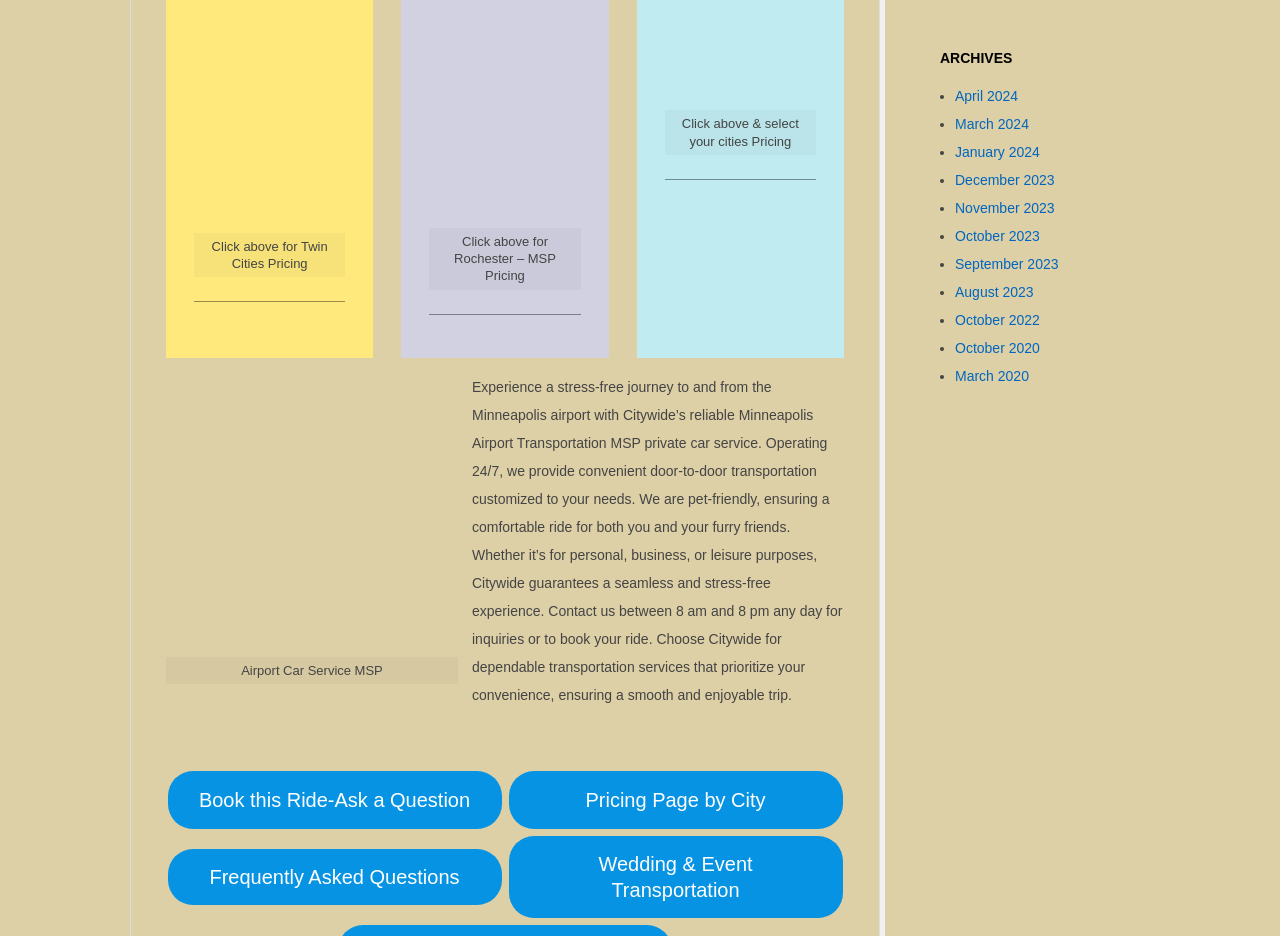Please answer the following question using a single word or phrase: 
How many cities' pricing can be accessed from this webpage?

3